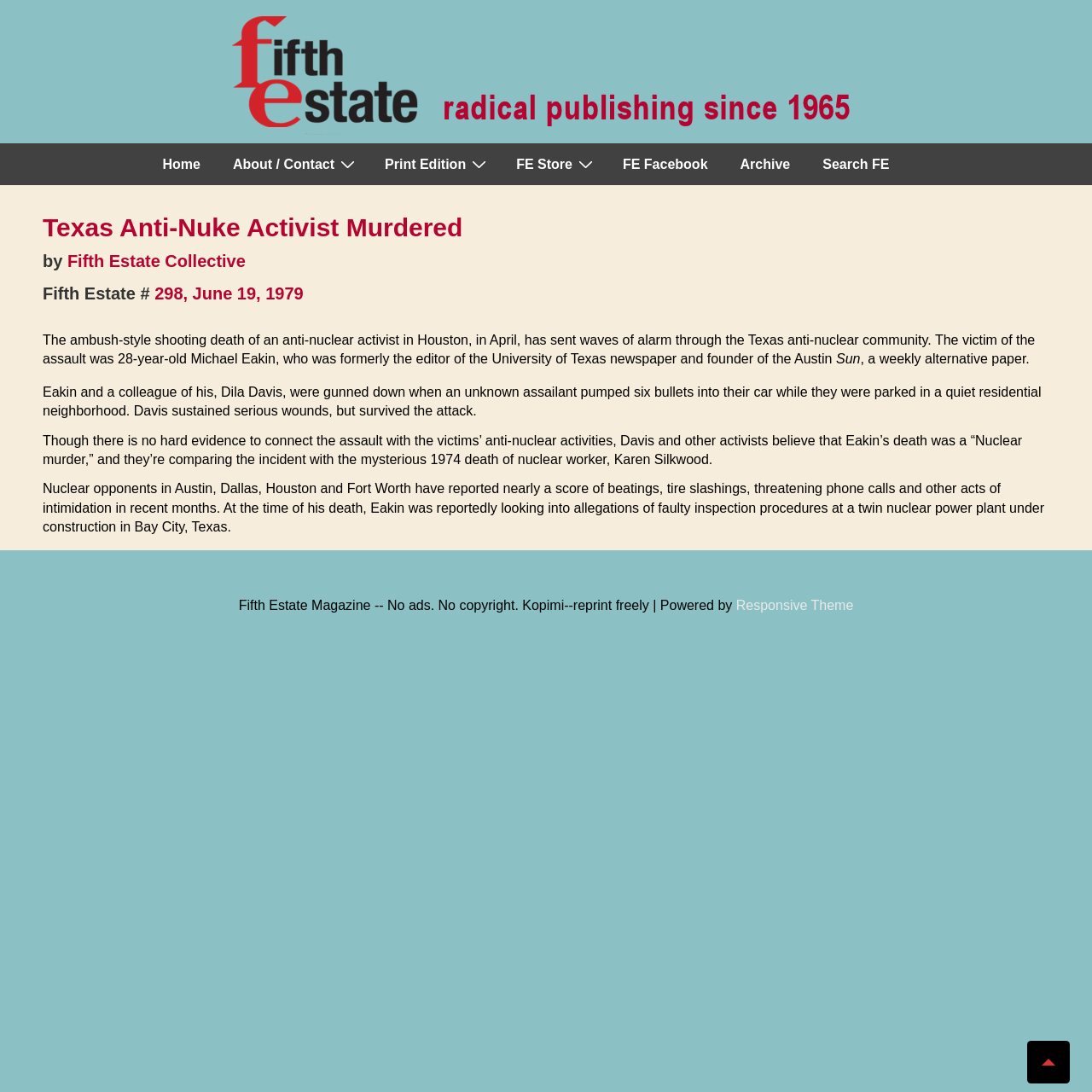Predict the bounding box coordinates of the area that should be clicked to accomplish the following instruction: "Search in Fifth Estate". The bounding box coordinates should consist of four float numbers between 0 and 1, i.e., [left, top, right, bottom].

[0.739, 0.132, 0.829, 0.17]